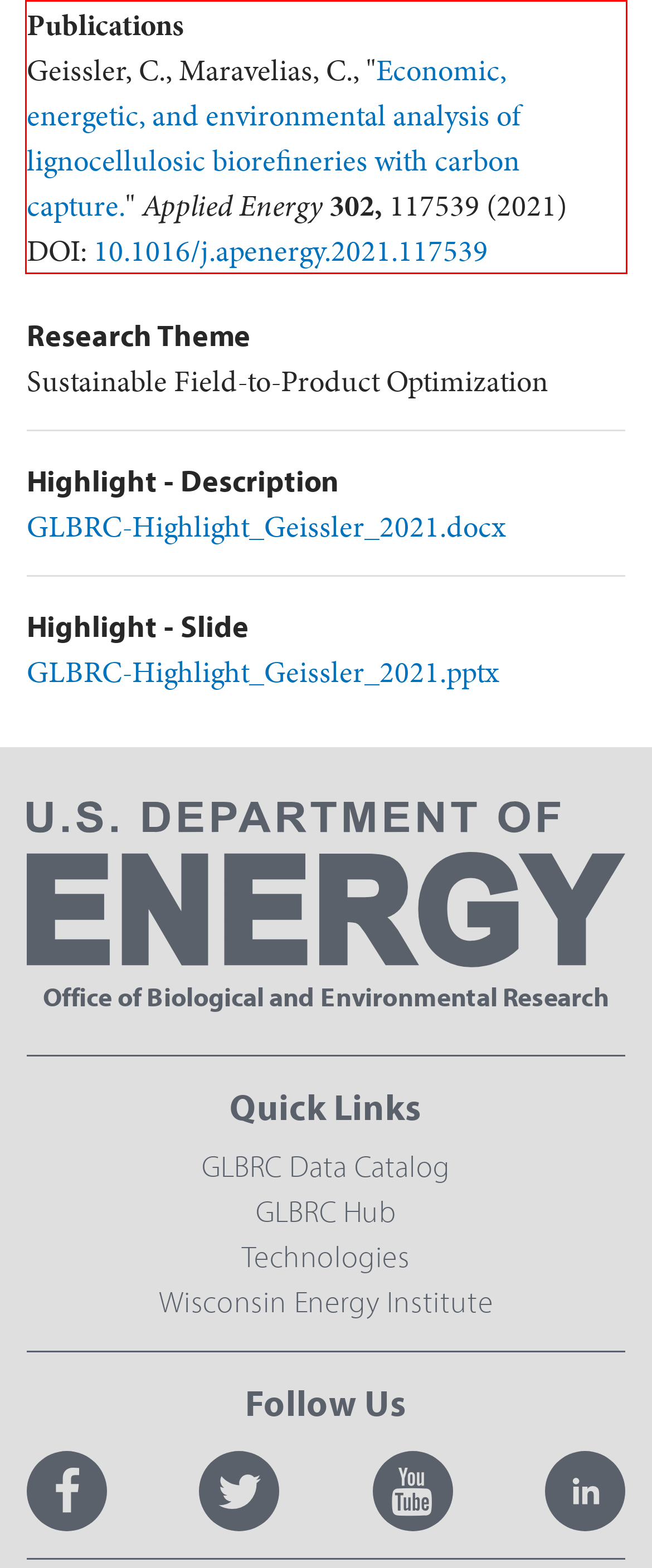Analyze the screenshot of a webpage where a red rectangle is bounding a UI element. Extract and generate the text content within this red bounding box.

Publications Geissler, C., Maravelias, C., "Economic, energetic, and environmental analysis of lignocellulosic biorefineries with carbon capture." Applied Energy 302, 117539 (2021) DOI: 10.1016/j.apenergy.2021.117539